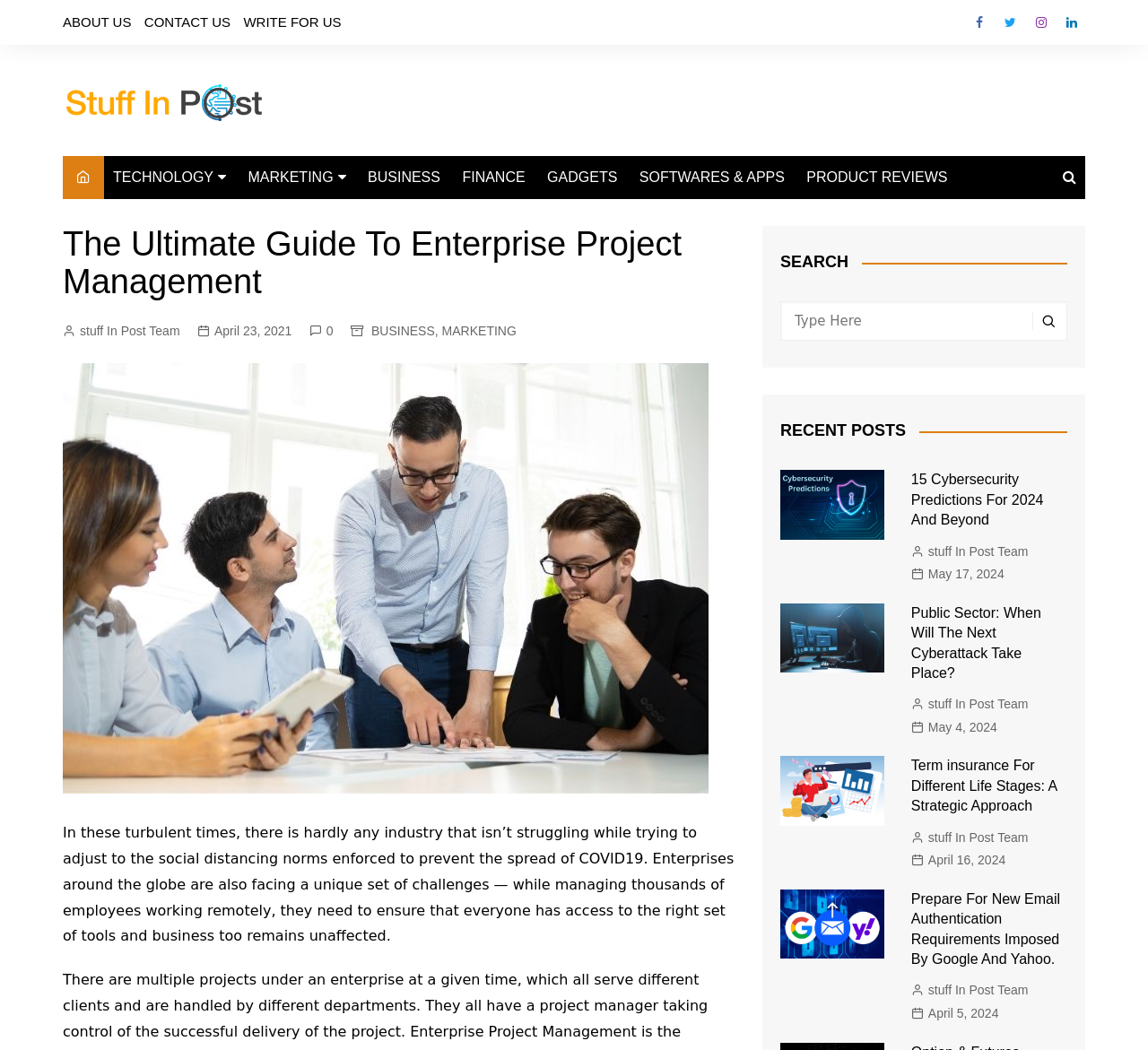Respond with a single word or phrase:
How many recent posts are displayed on the webpage?

4